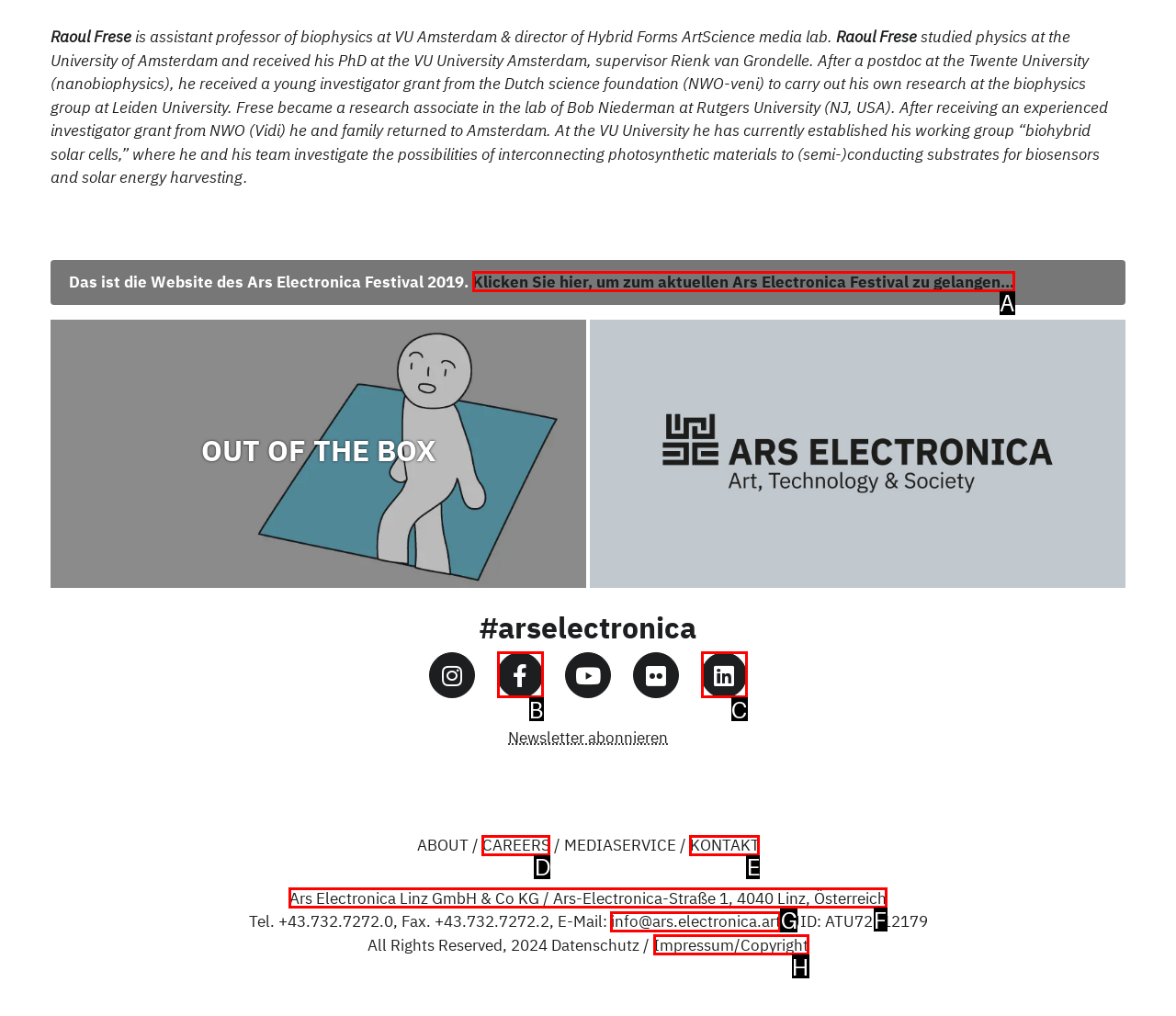Choose the letter of the element that should be clicked to complete the task: Check the contact information
Answer with the letter from the possible choices.

F